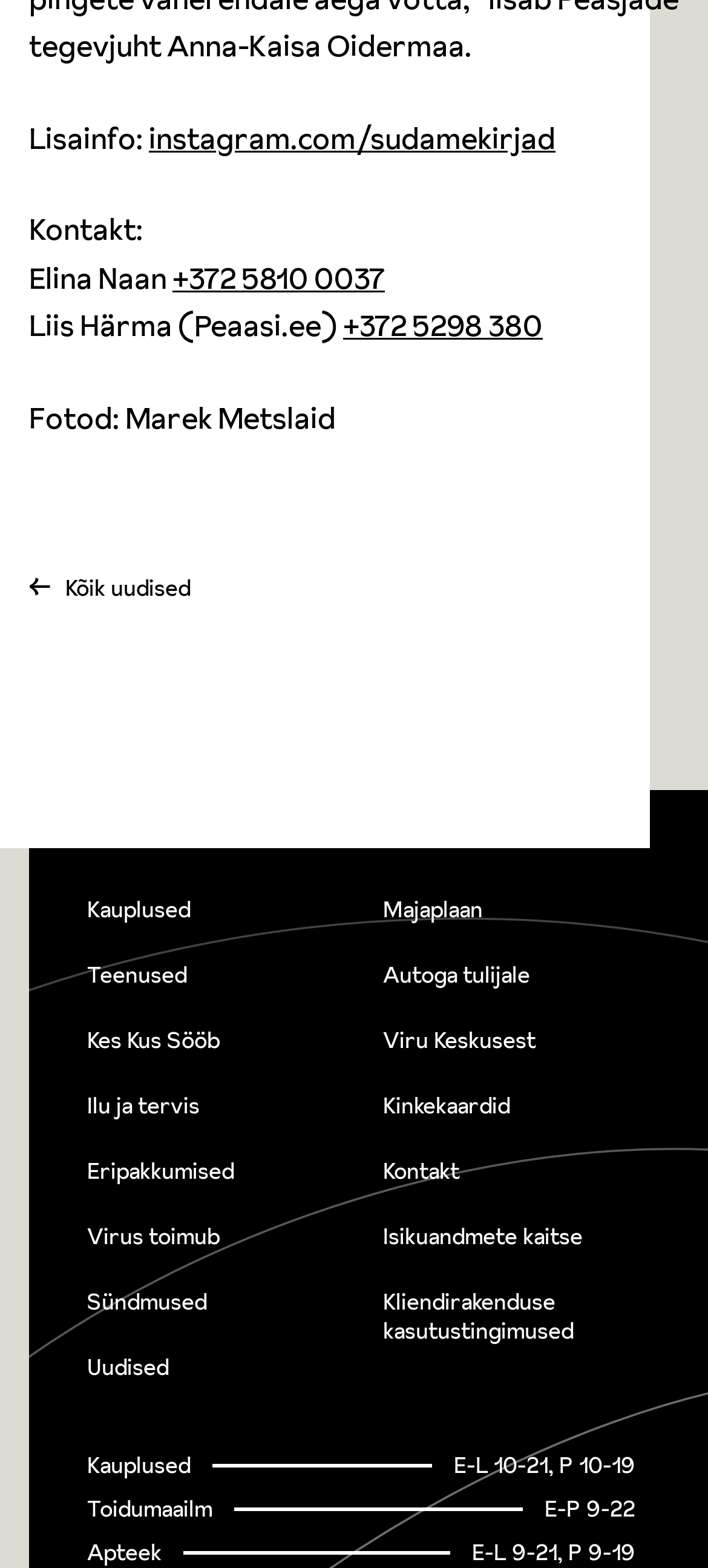Provide the bounding box coordinates for the specified HTML element described in this description: "Kliendirakenduse kasutustingimused". The coordinates should be four float numbers ranging from 0 to 1, in the format [left, top, right, bottom].

[0.541, 0.81, 0.897, 0.87]